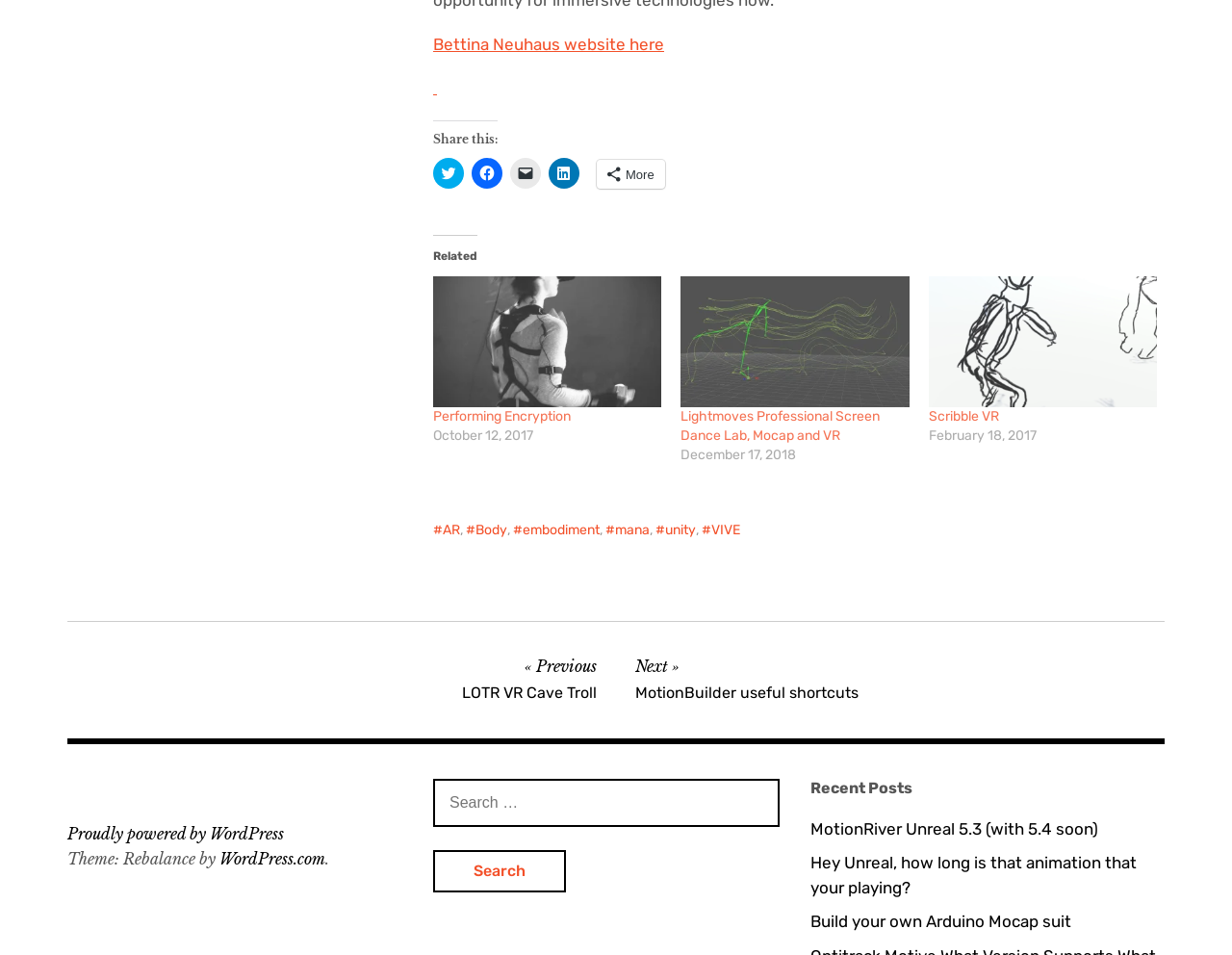Give the bounding box coordinates for the element described by: "Scribble VR".

[0.754, 0.427, 0.811, 0.444]